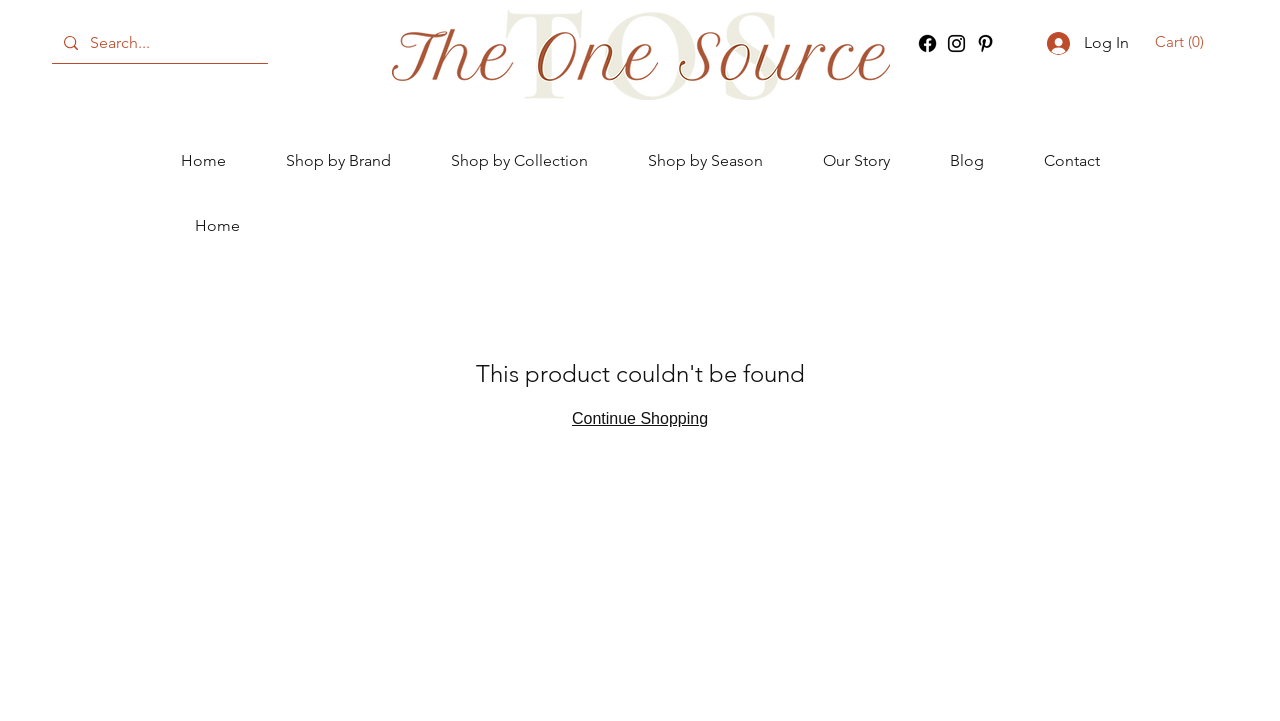Please identify the bounding box coordinates of the element I need to click to follow this instruction: "Log in to the account".

[0.807, 0.035, 0.893, 0.084]